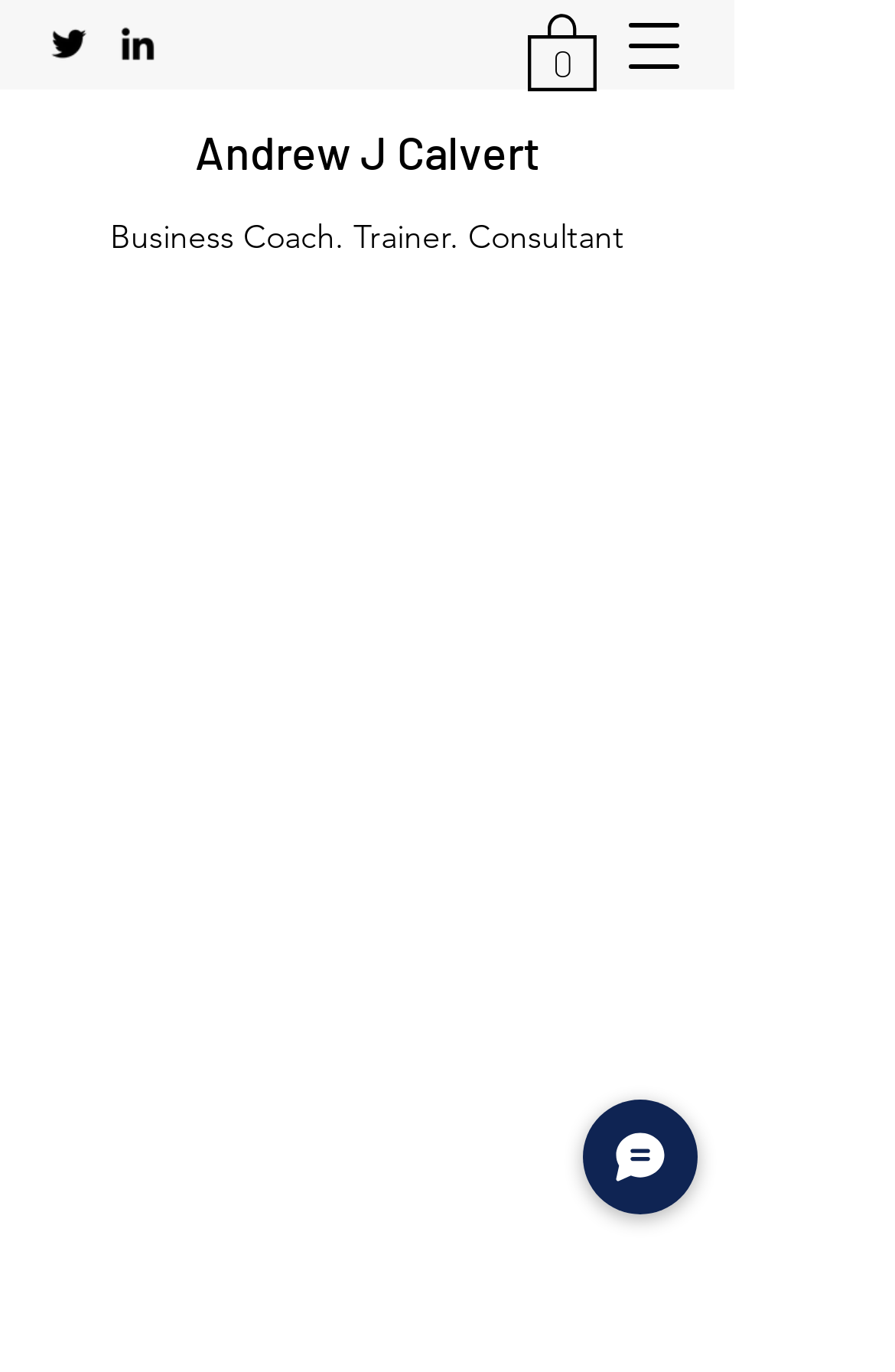Using the description: "aria-label="LinkedIn"", determine the UI element's bounding box coordinates. Ensure the coordinates are in the format of four float numbers between 0 and 1, i.e., [left, top, right, bottom].

[0.128, 0.015, 0.179, 0.049]